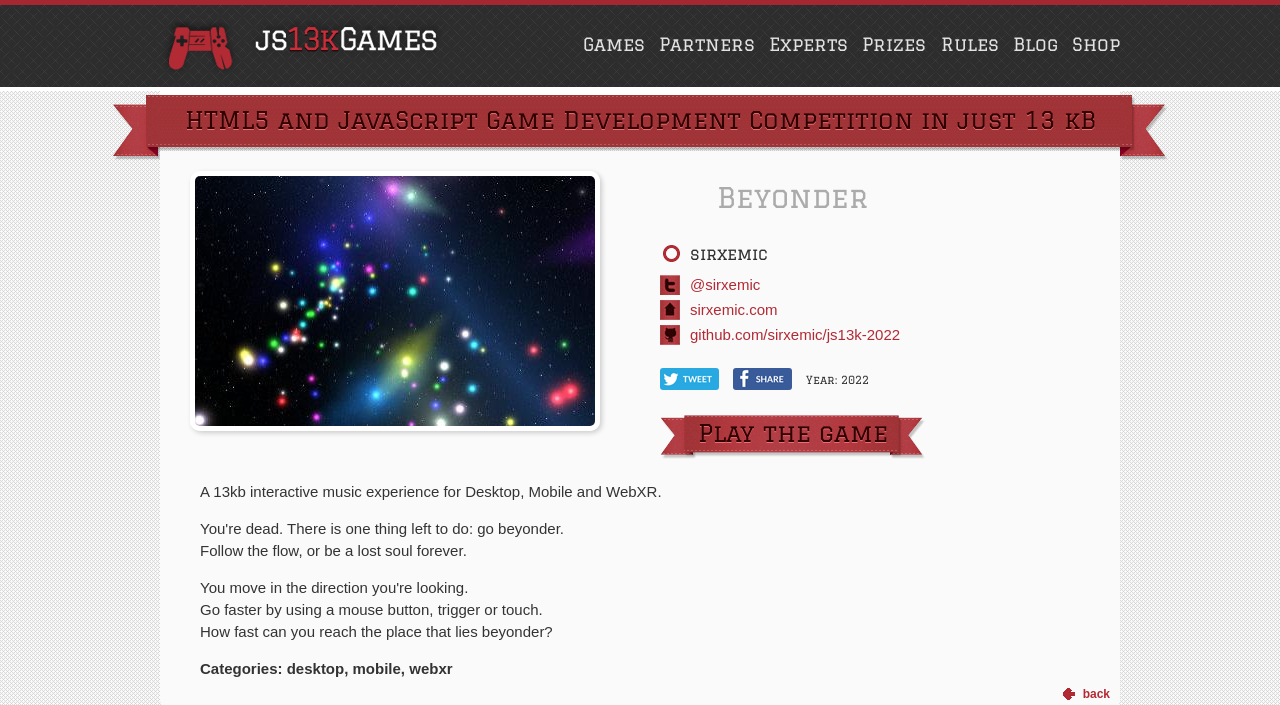Please determine the bounding box coordinates for the element with the description: "Year: 2022".

[0.63, 0.518, 0.685, 0.56]